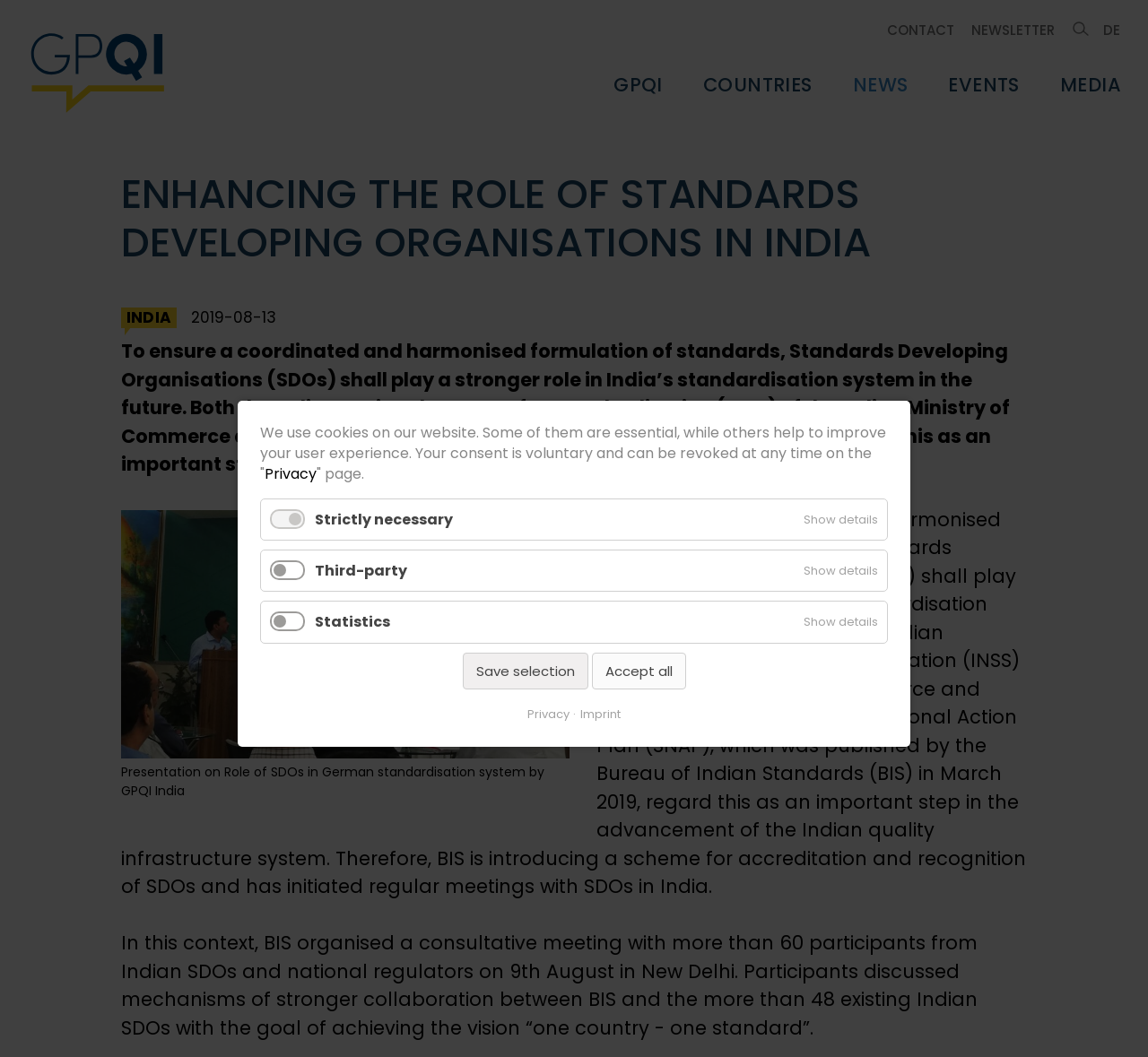Find the bounding box coordinates for the area that should be clicked to accomplish the instruction: "Explore the 'Therapeutic Insights' section".

None